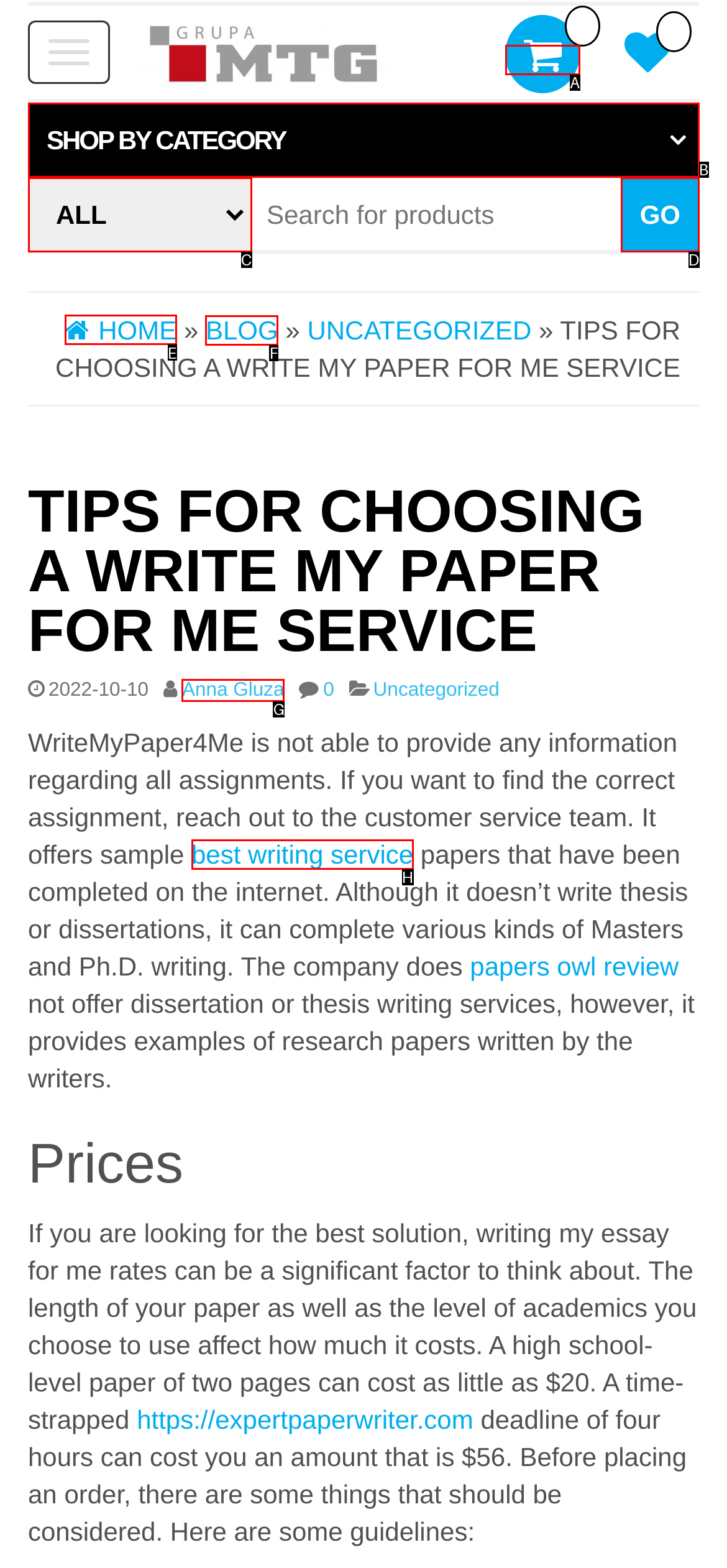Choose the HTML element that should be clicked to accomplish the task: Go to the home page. Answer with the letter of the chosen option.

E